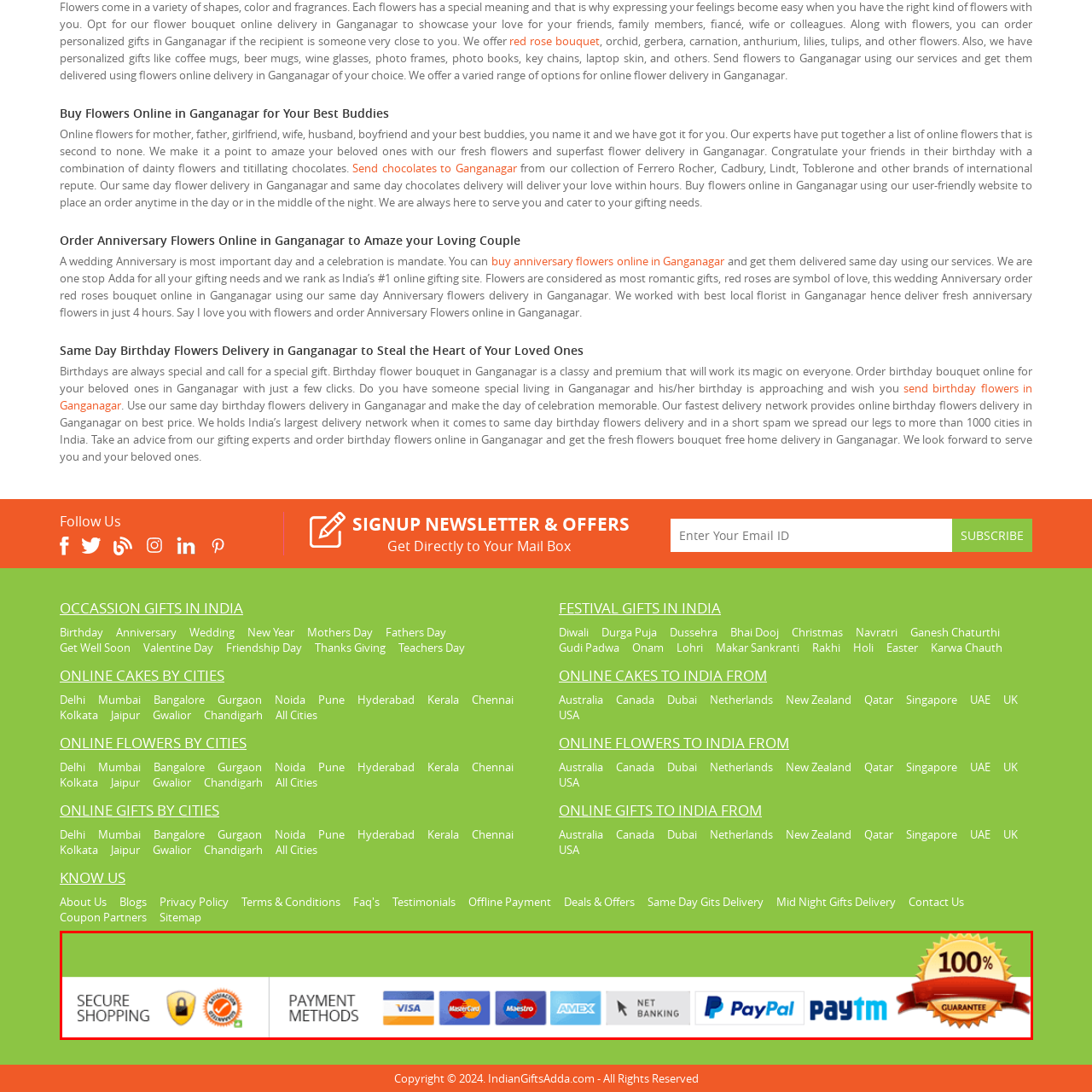Provide an in-depth description of the scene highlighted by the red boundary in the image.

This image conveys essential information for potential customers considering online flower delivery services. Featuring secure shopping icons that ensure a safe transaction environment, the image emphasizes trustworthiness with a visual assurance of a "100% Guarantee." Alongside this, a variety of payment methods is displayed, including major credit cards like Visa, MasterCard, and American Express, as well as options for net banking and popular digital wallets such as PayPal and Paytm. This design element signifies convenience, catering to a range of customer preferences for completing their purchases safely and efficiently.